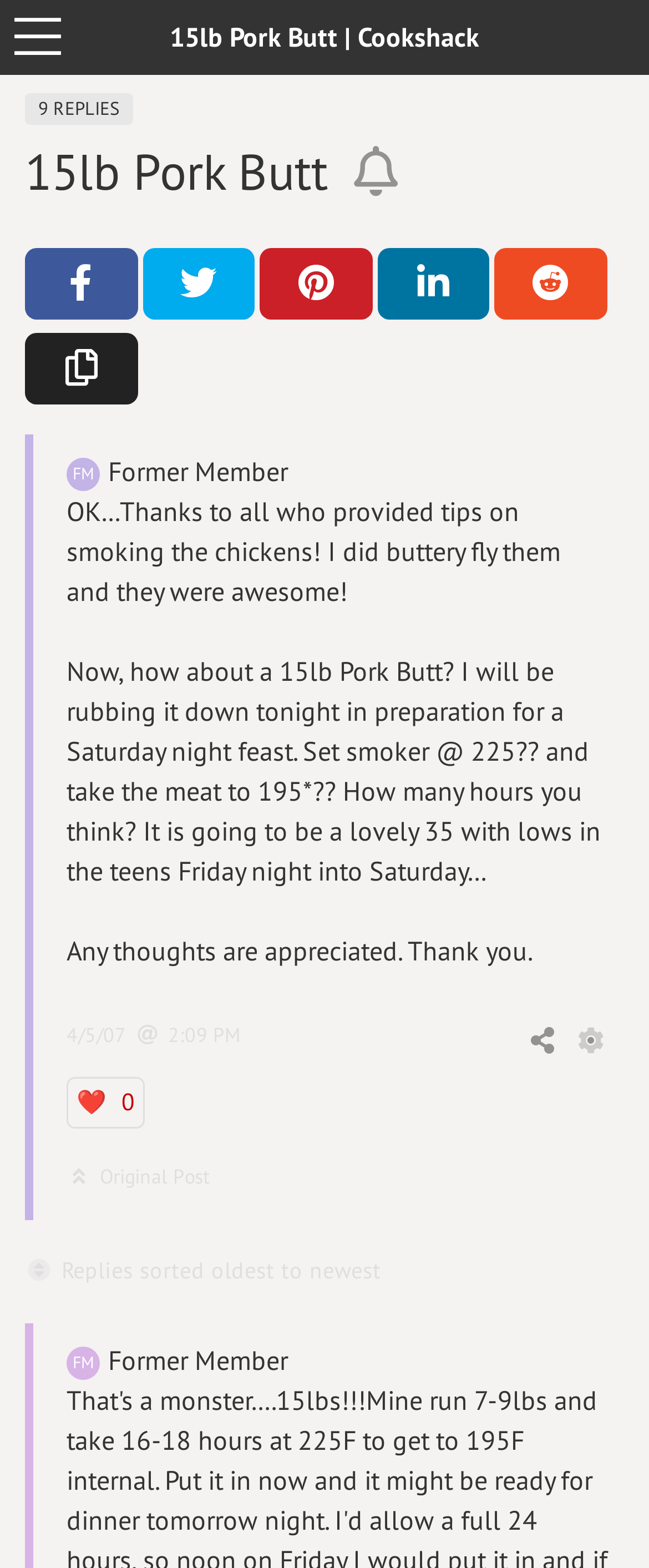Refer to the element description aria-label="Manage" and identify the corresponding bounding box in the screenshot. Format the coordinates as (top-left x, top-left y, bottom-right x, bottom-right y) with values in the range of 0 to 1.

[0.885, 0.653, 0.936, 0.675]